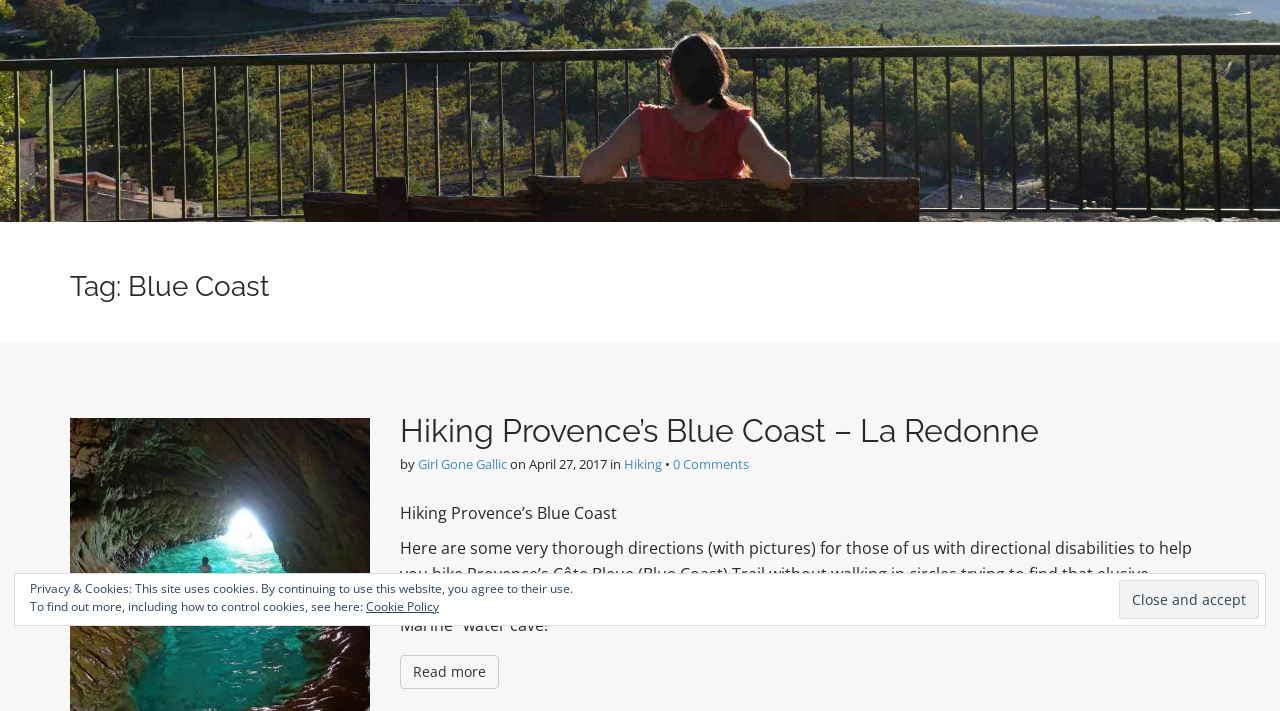Identify the bounding box coordinates for the UI element described as follows: Hiking. Use the format (top-left x, top-left y, bottom-right x, bottom-right y) and ensure all values are floating point numbers between 0 and 1.

[0.488, 0.64, 0.517, 0.665]